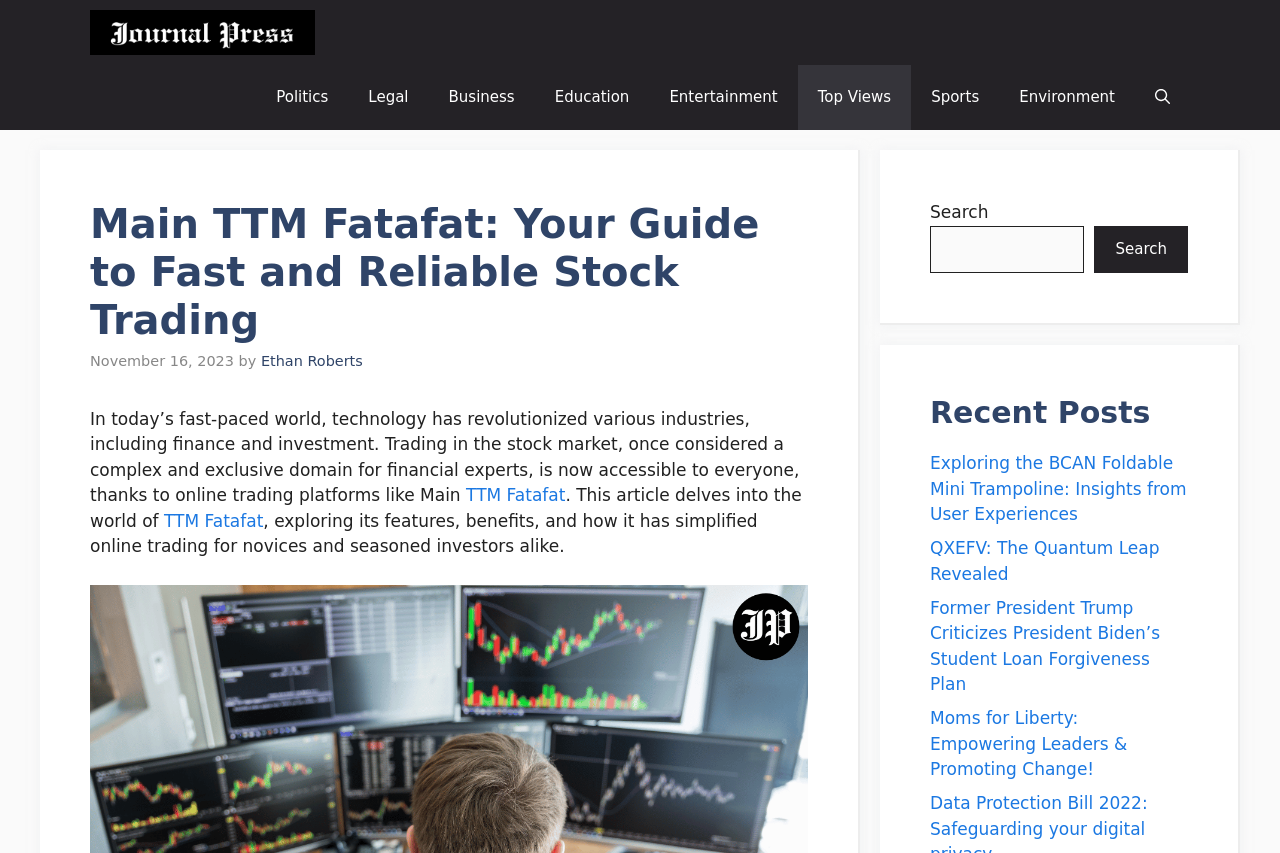Could you find the bounding box coordinates of the clickable area to complete this instruction: "Read the article about TTM Fatafat"?

[0.364, 0.569, 0.442, 0.592]